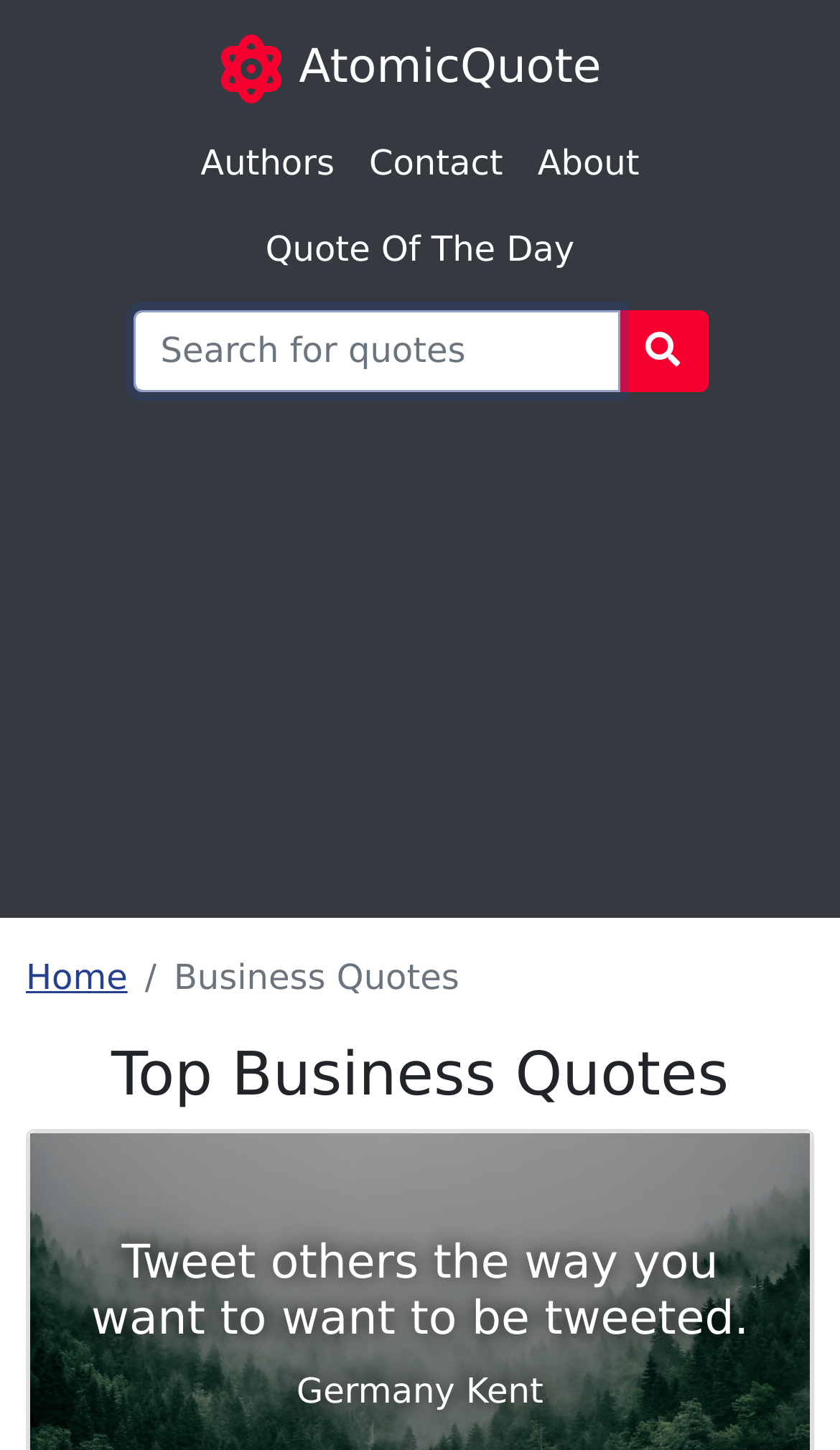What is the main title displayed on this webpage?

Top Business Quotes